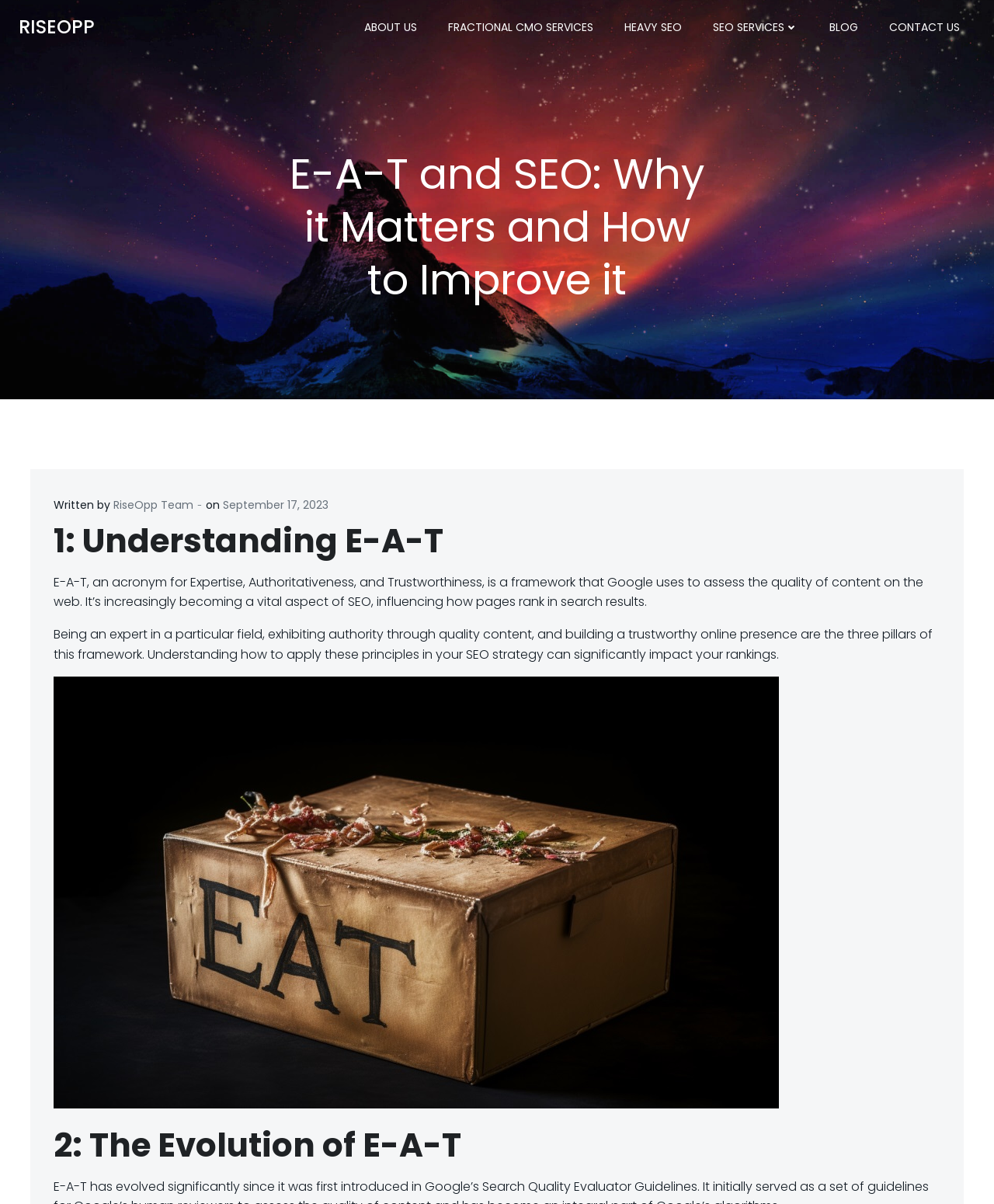What is the topic of the article?
Refer to the image and give a detailed answer to the query.

The topic of the article can be determined from the main heading 'E-A-T and SEO: Why it Matters and How to Improve it' which suggests that the article is about the relationship between E-A-T and SEO.